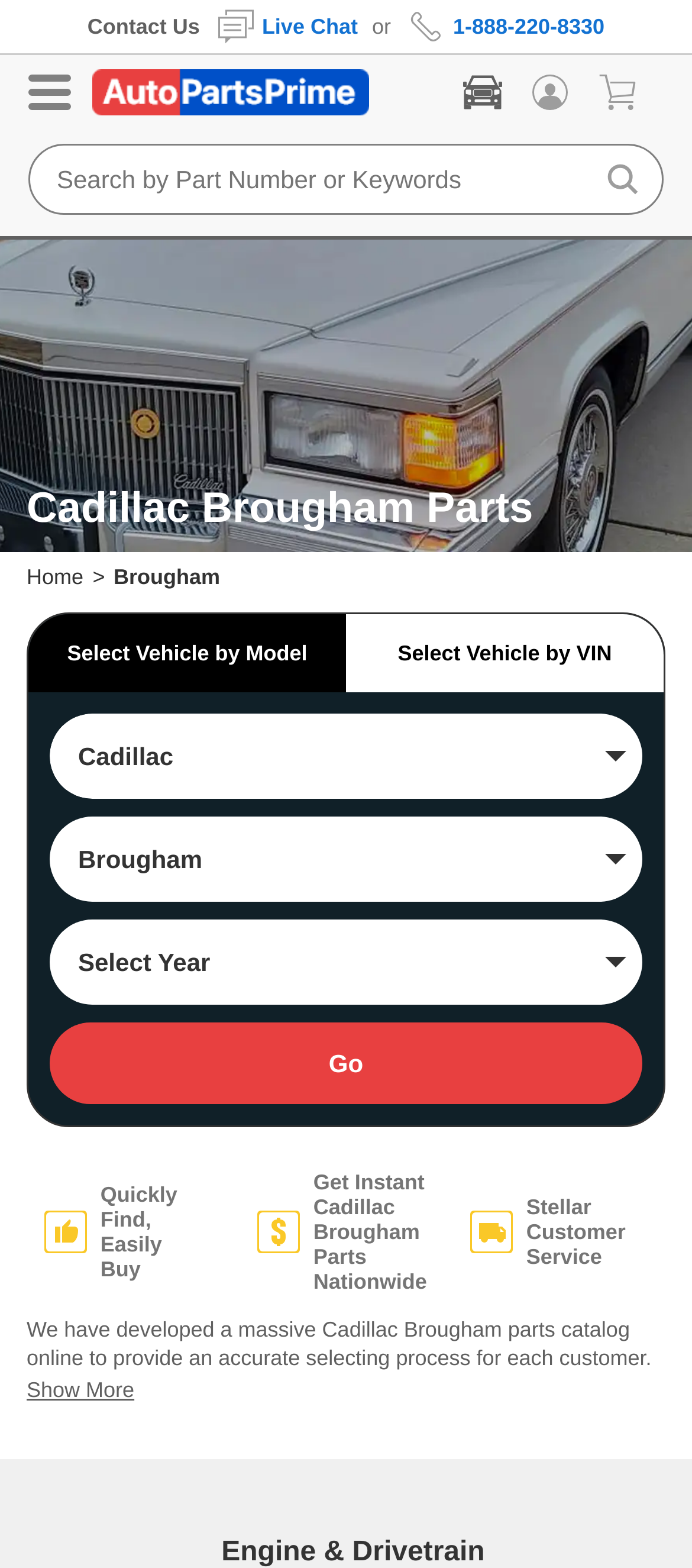What is the phone number to contact?
Using the image as a reference, answer the question in detail.

I found the phone number by looking at the link element with the text '1-888-220-8330' which is located near the 'Contact Us' text.